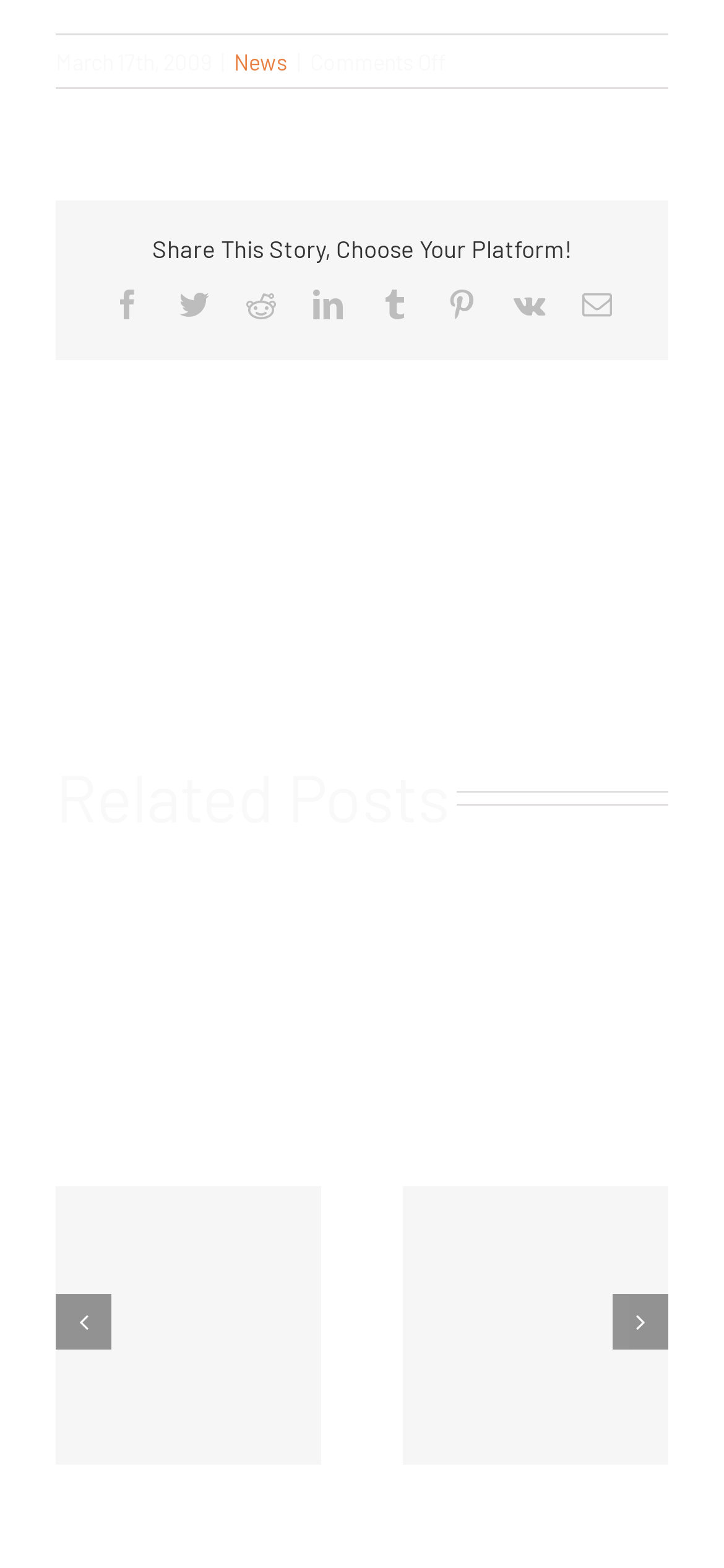Locate the bounding box coordinates of the area to click to fulfill this instruction: "Share this story on Twitter". The bounding box should be presented as four float numbers between 0 and 1, in the order [left, top, right, bottom].

[0.247, 0.185, 0.288, 0.203]